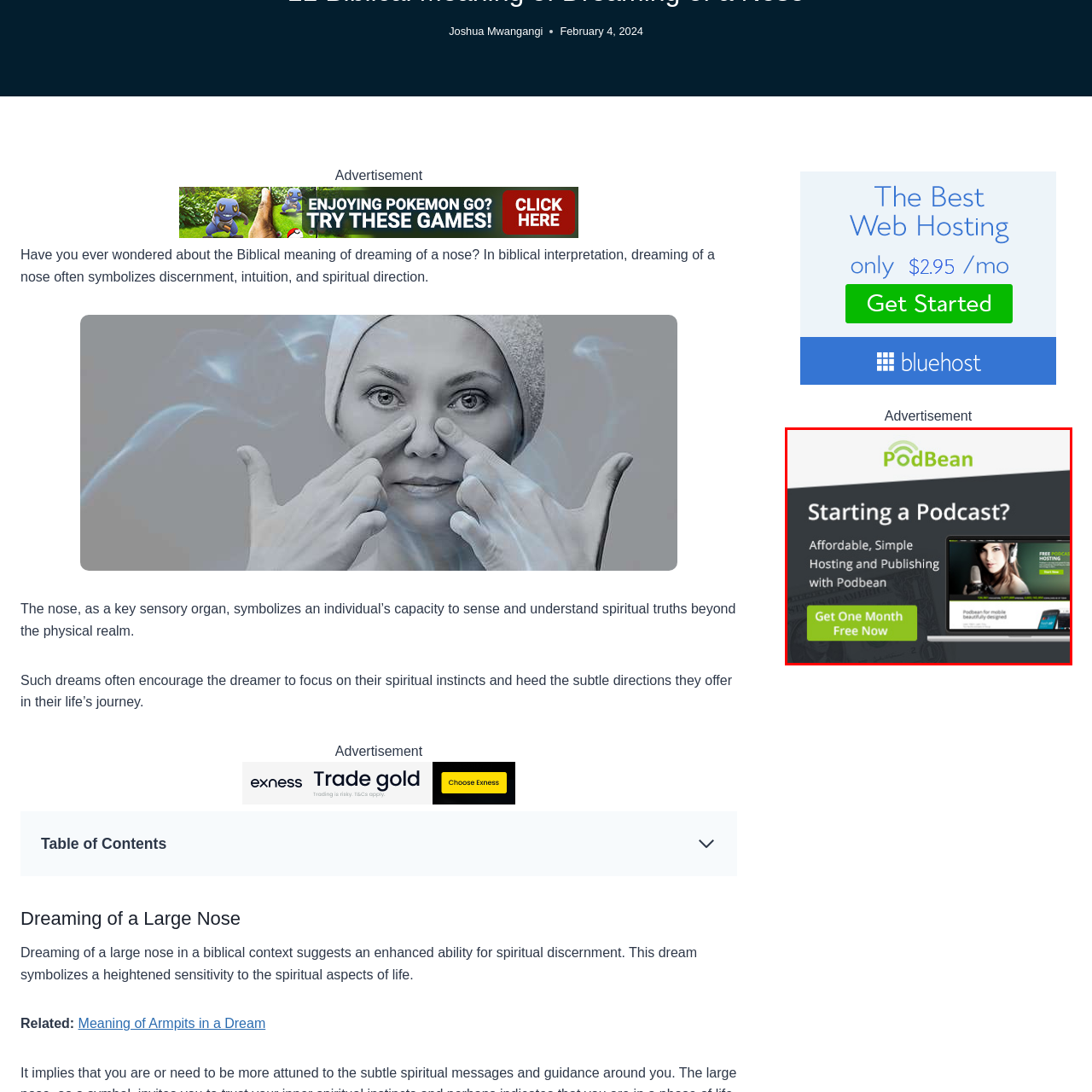Describe thoroughly what is shown in the red-bordered area of the image.

The image promotes PodBean, a podcast hosting and publishing service. It features a visually appealing design that highlights the message "Starting a Podcast?" to attract potential users. Below the question, descriptive text emphasizes the benefits of PodBean, branding it as "Affordable, Simple Hosting and Publishing with Podbean." Accompanying the text is a prominent call-to-action button that encourages visitors to "Get One Month Free Now," making it clear that new users can benefit from a trial without any financial commitment. The overall aesthetic is designed to be engaging and user-friendly, aimed at individuals interested in launching their own podcasts.